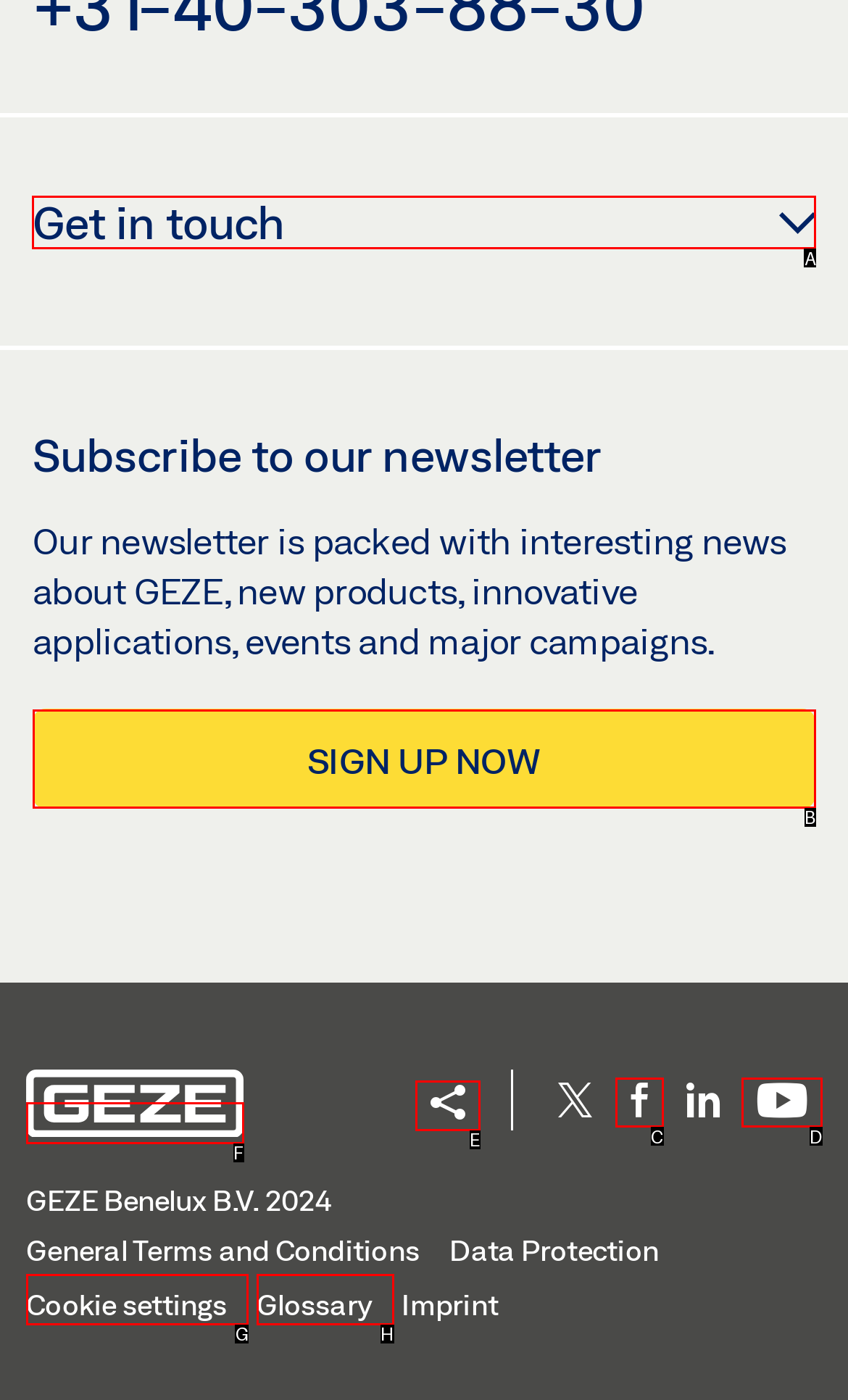Tell me which one HTML element I should click to complete the following instruction: Get in touch
Answer with the option's letter from the given choices directly.

A